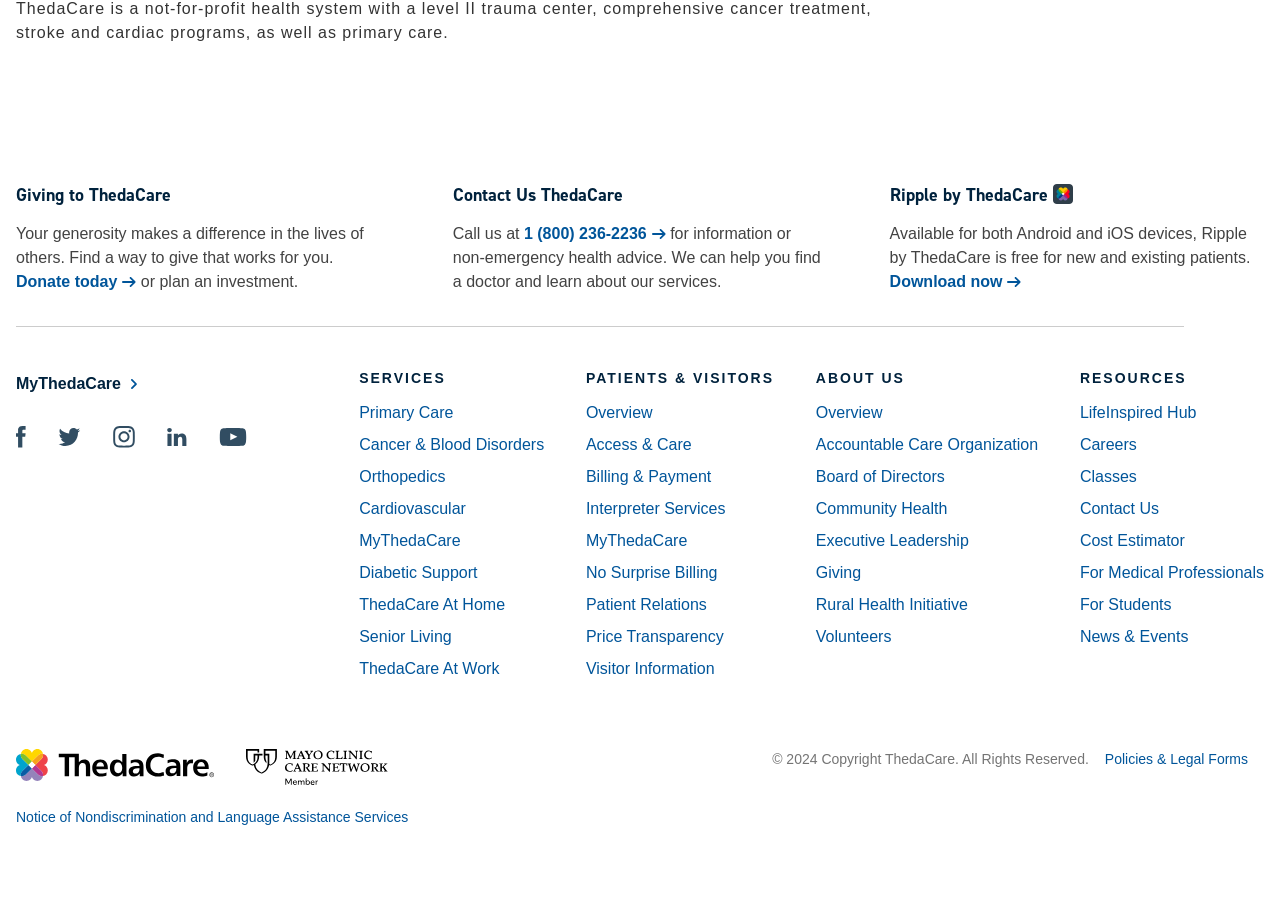Determine the bounding box coordinates of the clickable element to complete this instruction: "View Patient Relations". Provide the coordinates in the format of four float numbers between 0 and 1, [left, top, right, bottom].

[0.458, 0.649, 0.552, 0.684]